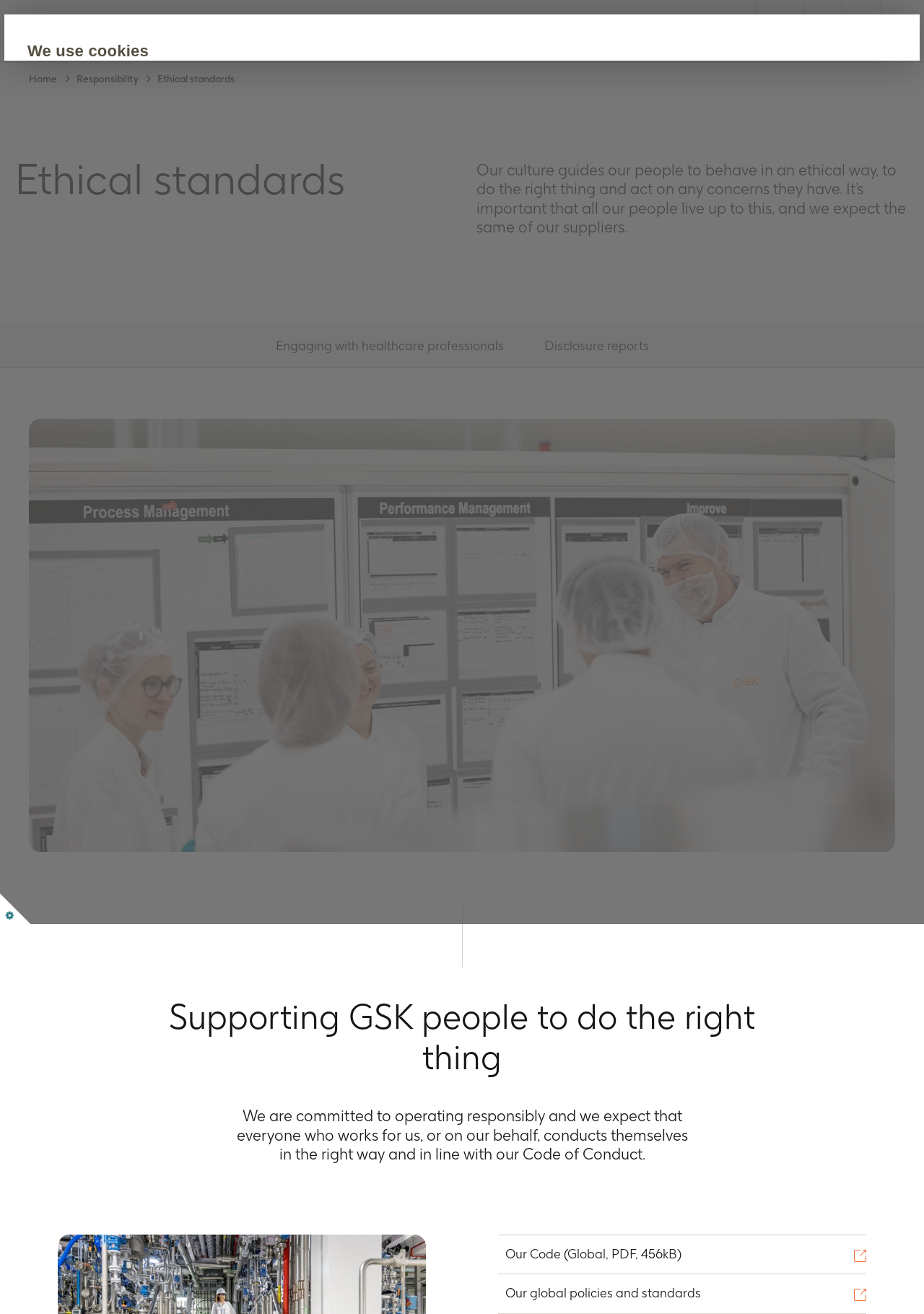Please mark the bounding box coordinates of the area that should be clicked to carry out the instruction: "Click the 'Our Code (Global, PDF, 456kB)' link".

[0.539, 0.943, 0.938, 0.967]